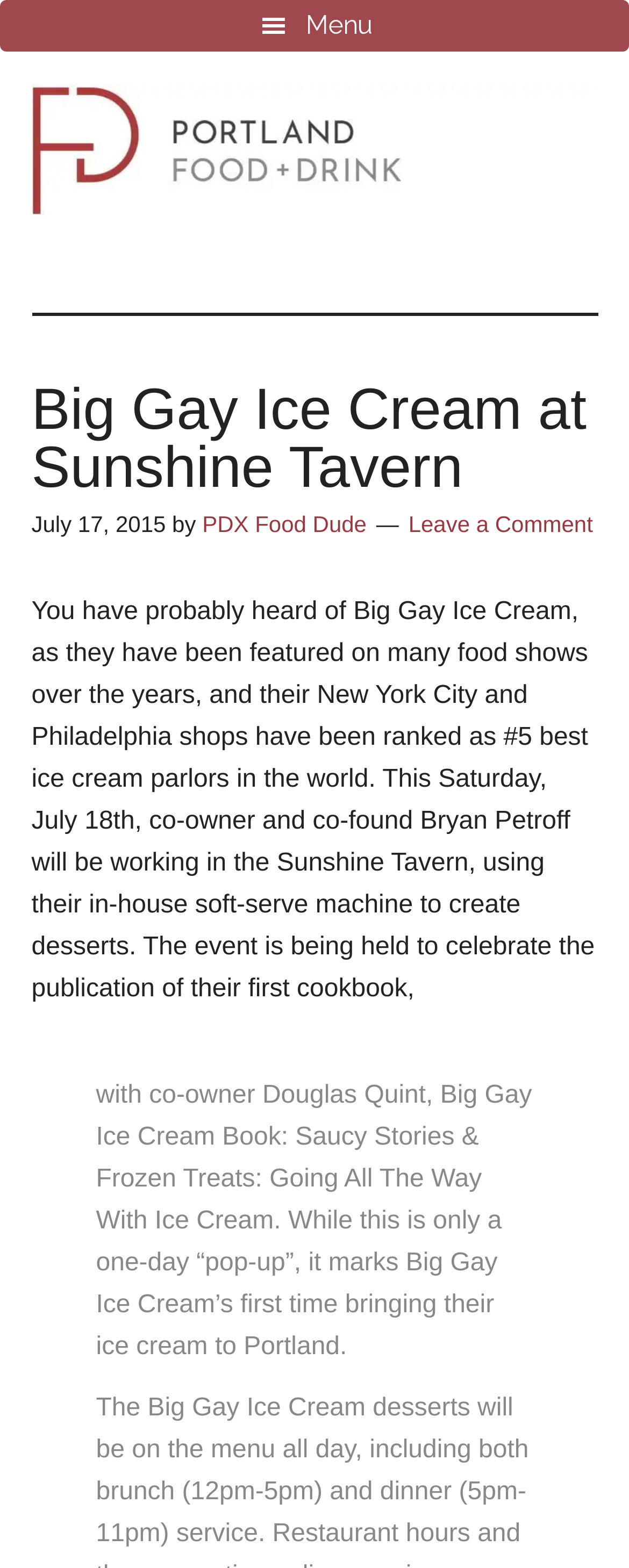Using the element description: "parent_node: Categories title="datasets"", determine the bounding box coordinates for the specified UI element. The coordinates should be four float numbers between 0 and 1, [left, top, right, bottom].

None